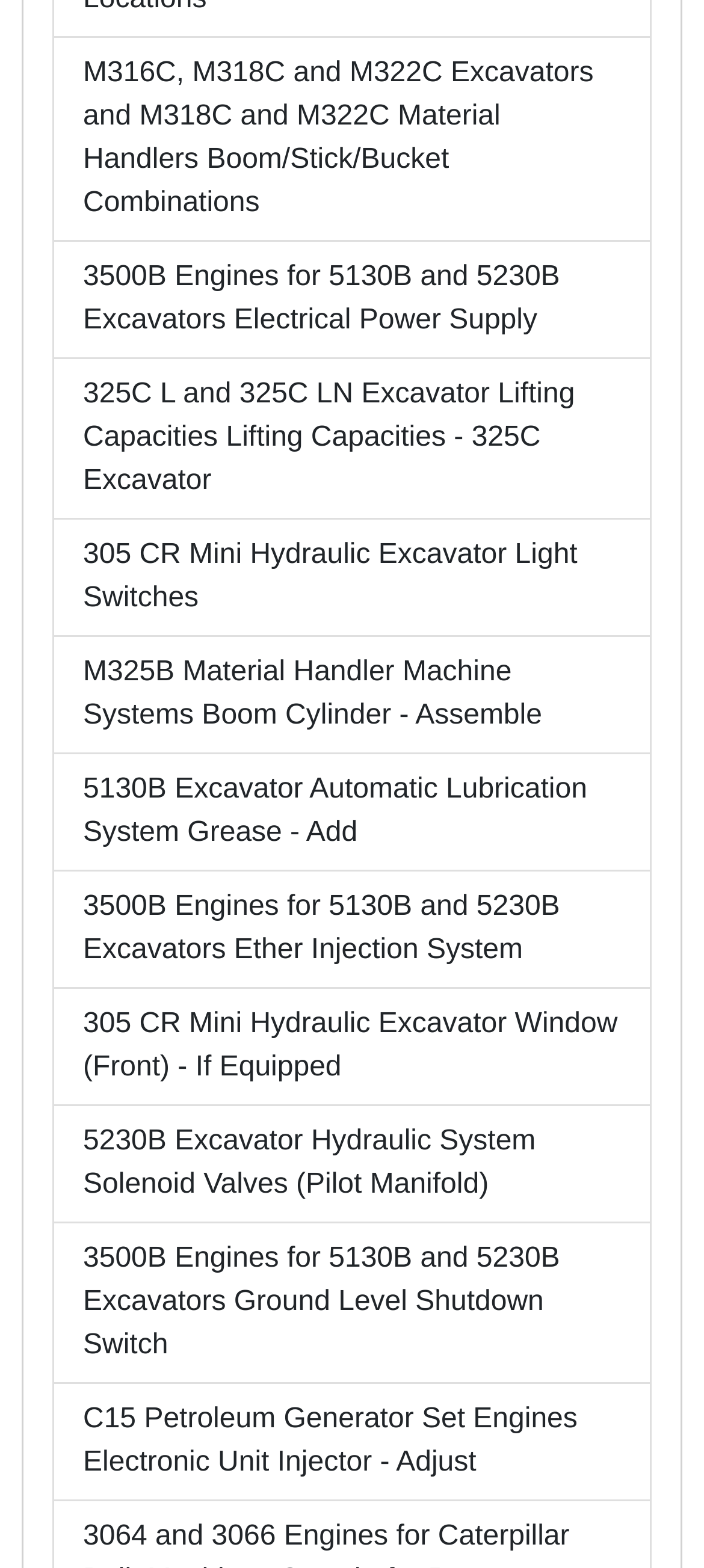Pinpoint the bounding box coordinates of the clickable area necessary to execute the following instruction: "View M316C, M318C and M322C Excavators and M318C and M322C Material Handlers Boom/Stick/Bucket Combinations". The coordinates should be given as four float numbers between 0 and 1, namely [left, top, right, bottom].

[0.074, 0.024, 0.926, 0.154]